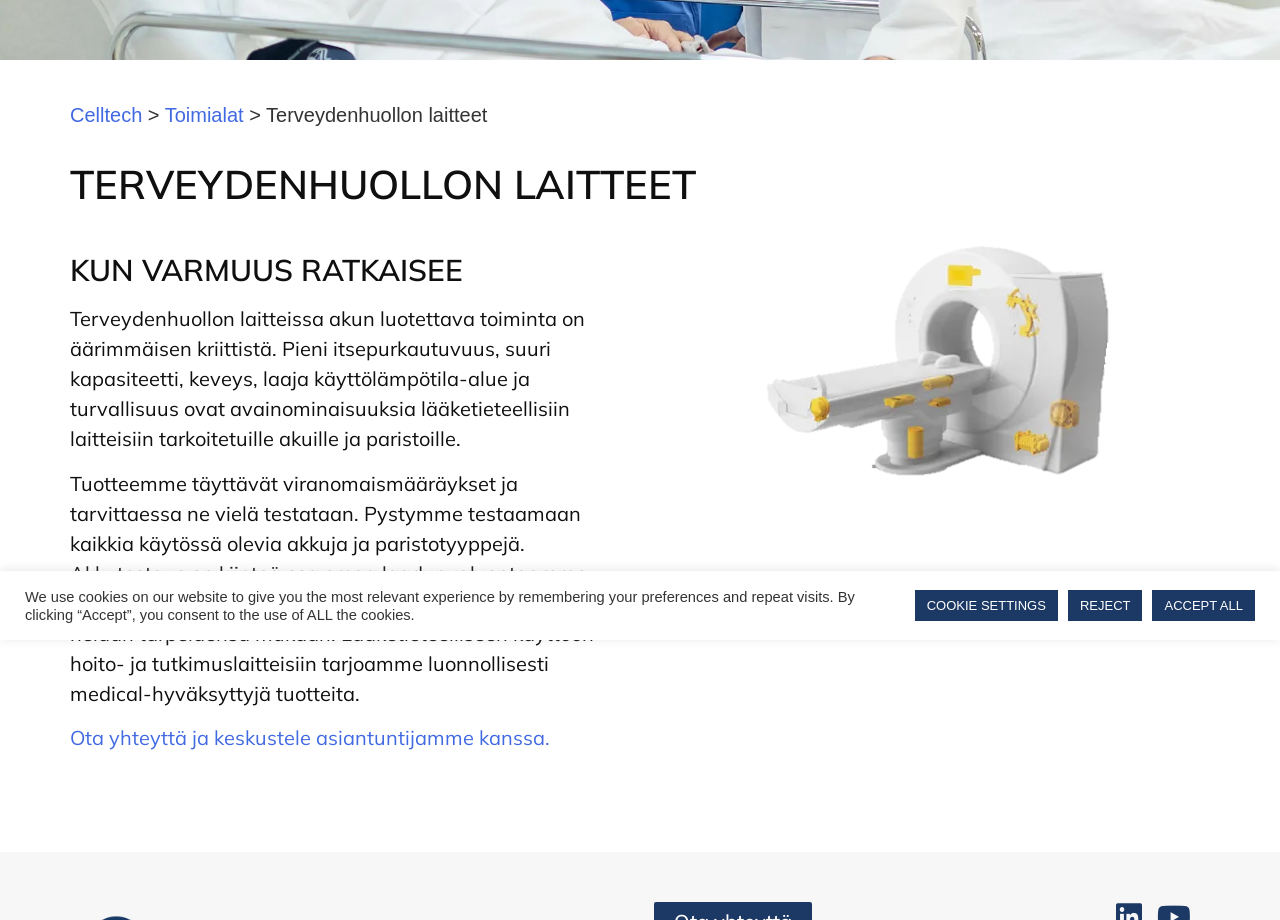Extract the bounding box of the UI element described as: "COOKIE SETTINGS".

[0.715, 0.641, 0.826, 0.675]